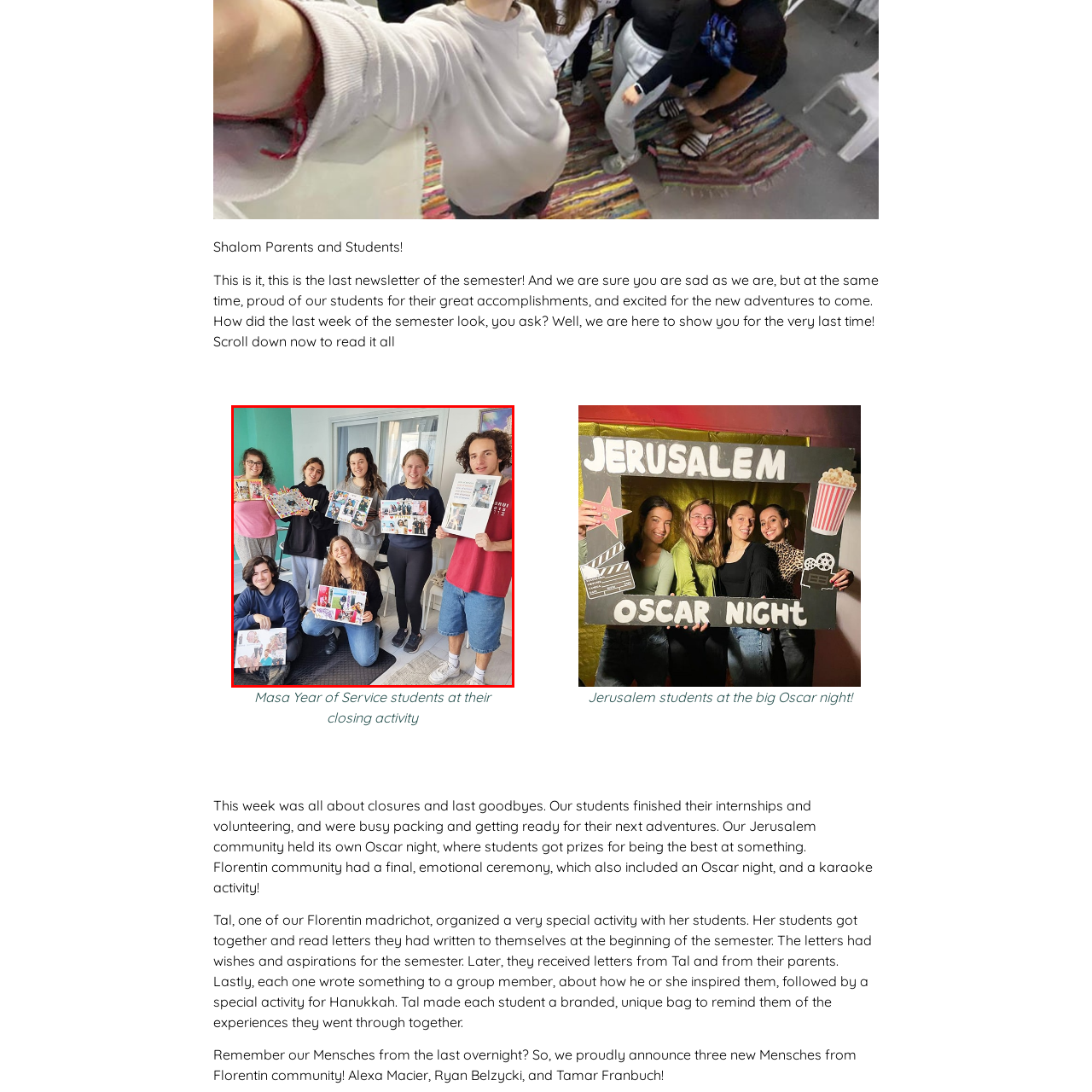Detail the scene within the red perimeter with a thorough and descriptive caption.

The image captures a group of enthusiastic Masa Year of Service students gathered together, all smiles as they showcase creative projects from their closing activity. Standing in a bright, welcoming space, each student holds up posters filled with photographs and artistic designs, symbolizing their experiences and memories from the semester. Their proud expressions reflect the culmination of their hard work and the friendships they've built. This moment highlights not only their individual achievements but also the strong community spirit that has developed throughout their year of service. The backdrop features light turquoise walls, contributing to the cheerful atmosphere of this memorable occasion.